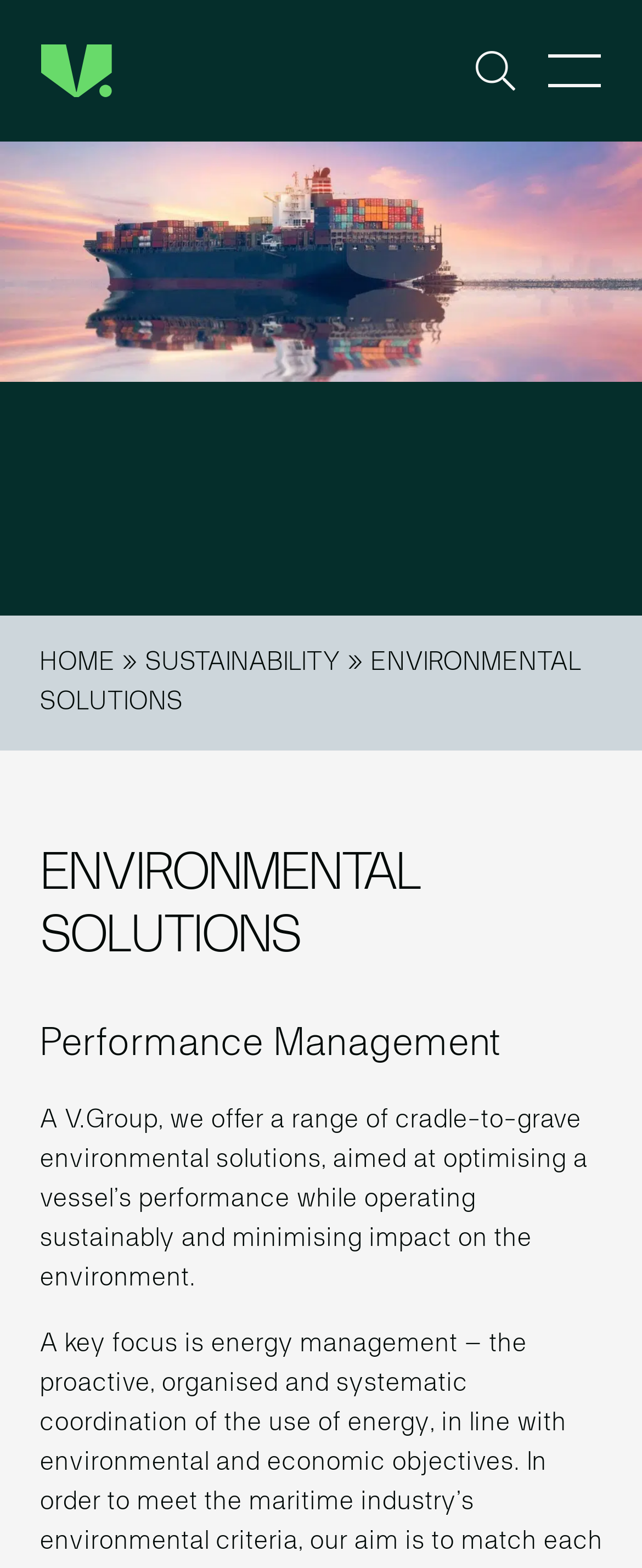Identify the bounding box coordinates for the UI element mentioned here: "Menu". Provide the coordinates as four float values between 0 and 1, i.e., [left, top, right, bottom].

[0.854, 0.028, 0.936, 0.062]